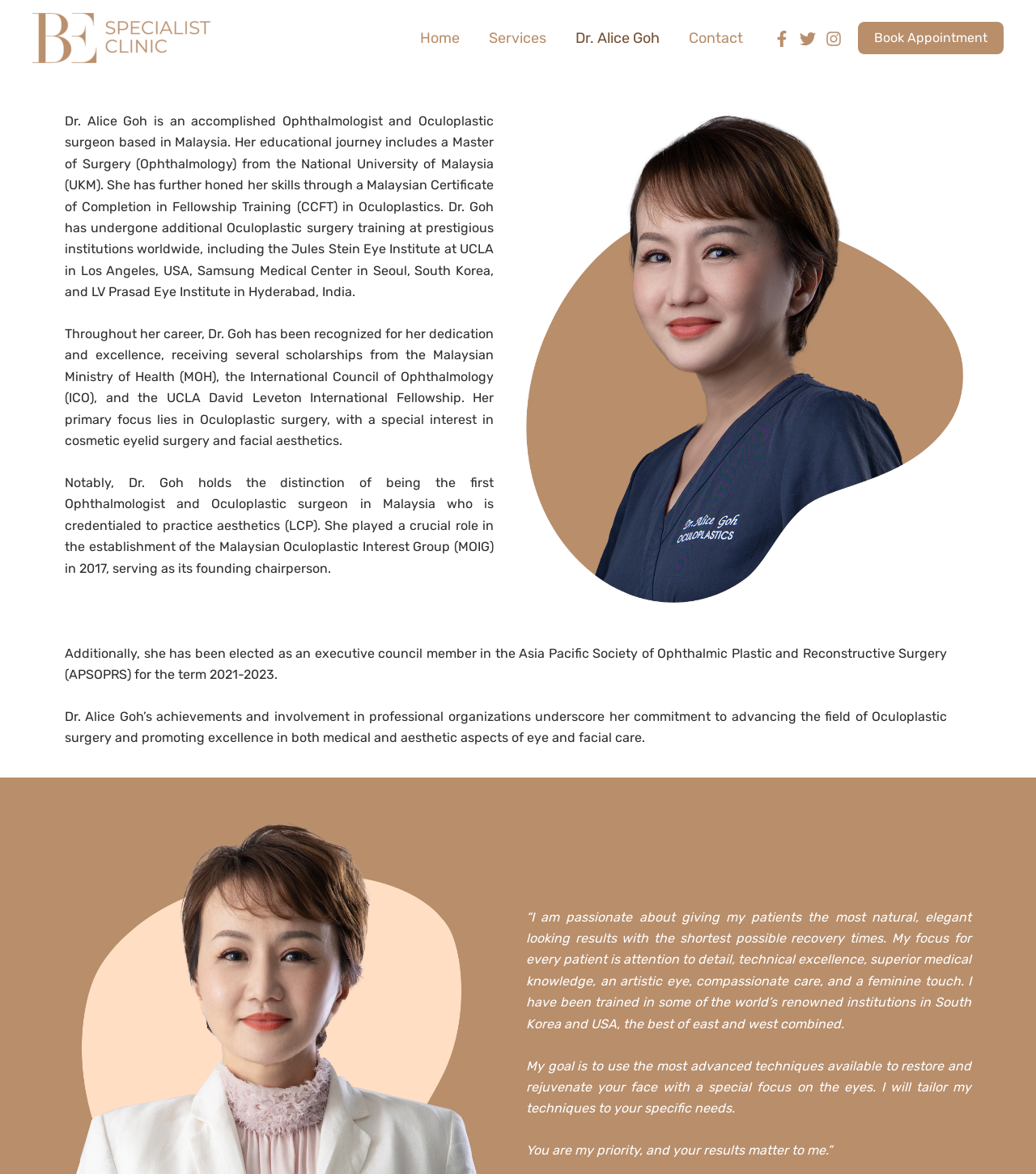What is the name of the organization Dr. Goh helped establish in 2017?
From the details in the image, provide a complete and detailed answer to the question.

According to the webpage, Dr. Goh played a crucial role in the establishment of the Malaysian Oculoplastic Interest Group (MOIG) in 2017, serving as its founding chairperson.